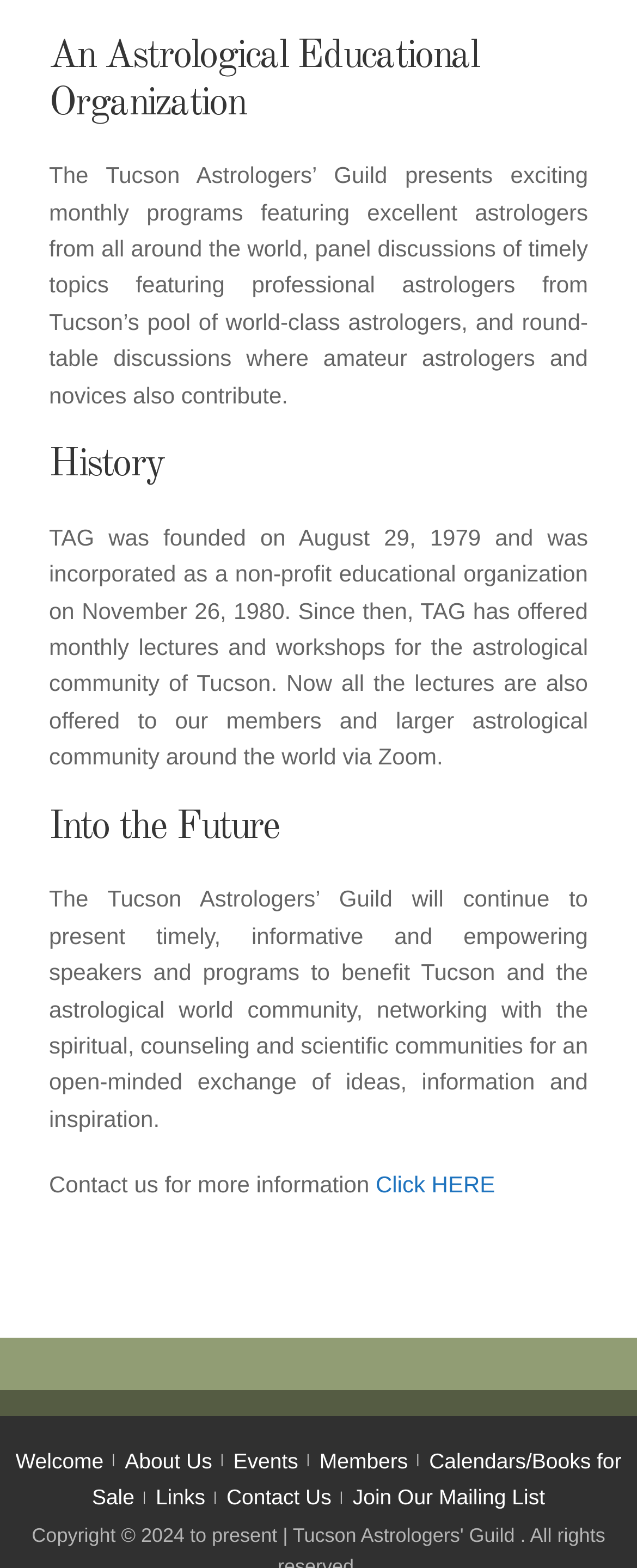Predict the bounding box for the UI component with the following description: "About Us".

[0.196, 0.923, 0.333, 0.939]